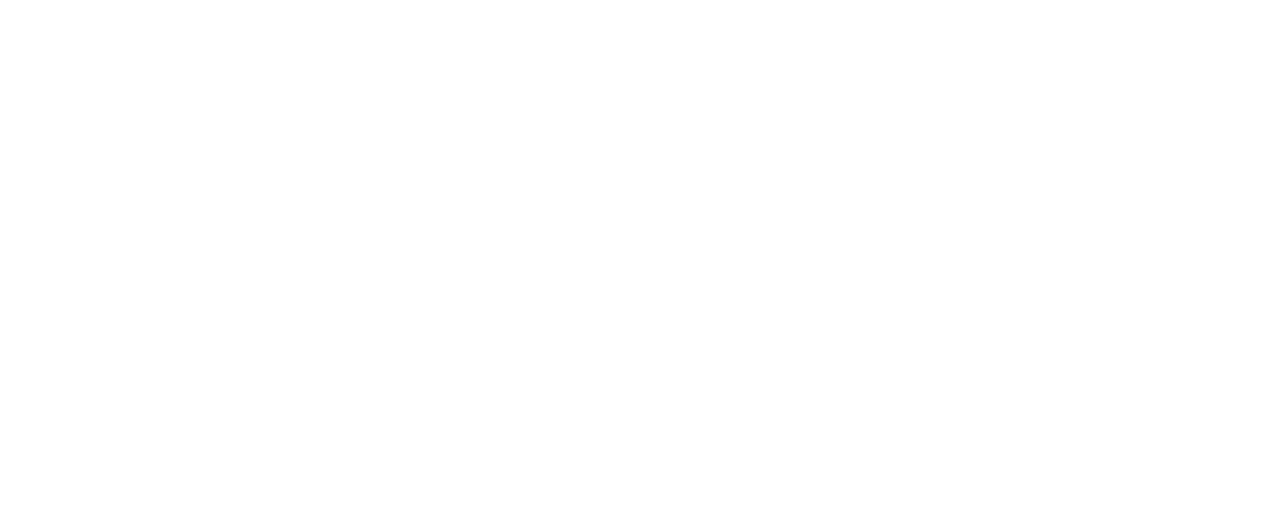What social media platforms are linked from this webpage?
Using the image, answer in one word or phrase.

Linkedin, Youtube, Facebook